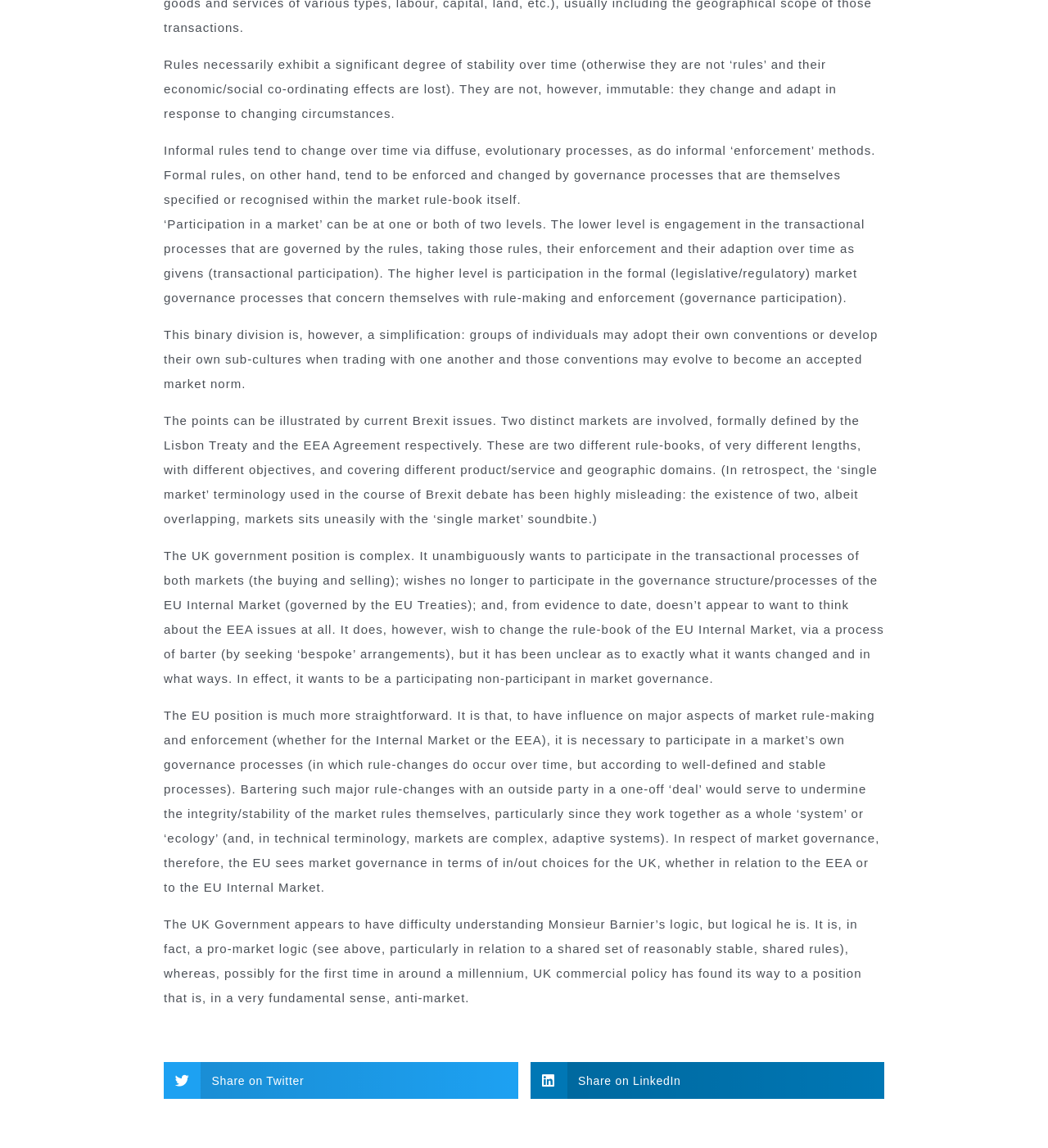Given the webpage screenshot and the description, determine the bounding box coordinates (top-left x, top-left y, bottom-right x, bottom-right y) that define the location of the UI element matching this description: Share on LinkedIn

[0.506, 0.925, 0.844, 0.957]